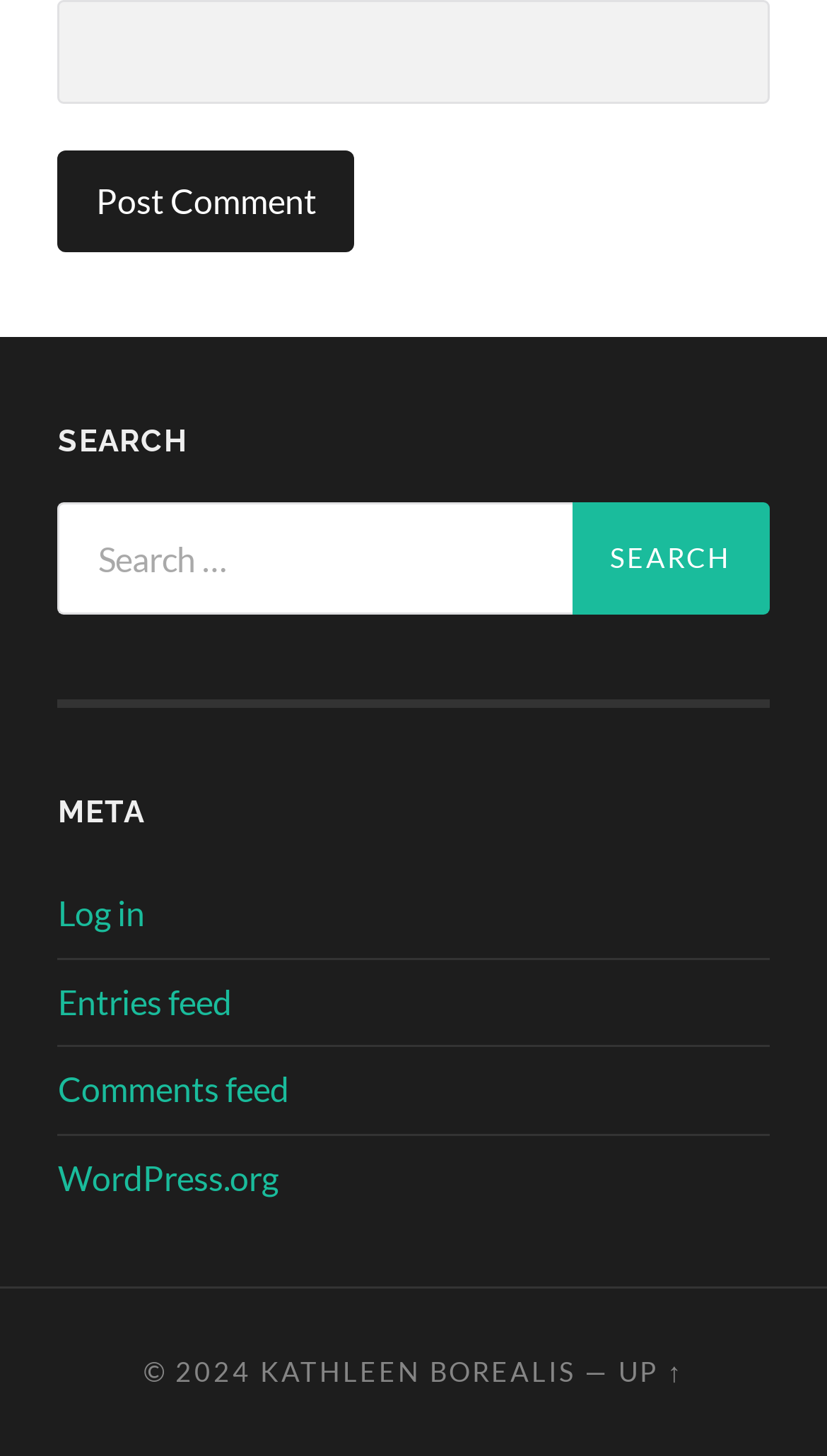Predict the bounding box coordinates of the area that should be clicked to accomplish the following instruction: "Log in to the website". The bounding box coordinates should consist of four float numbers between 0 and 1, i.e., [left, top, right, bottom].

[0.07, 0.613, 0.175, 0.64]